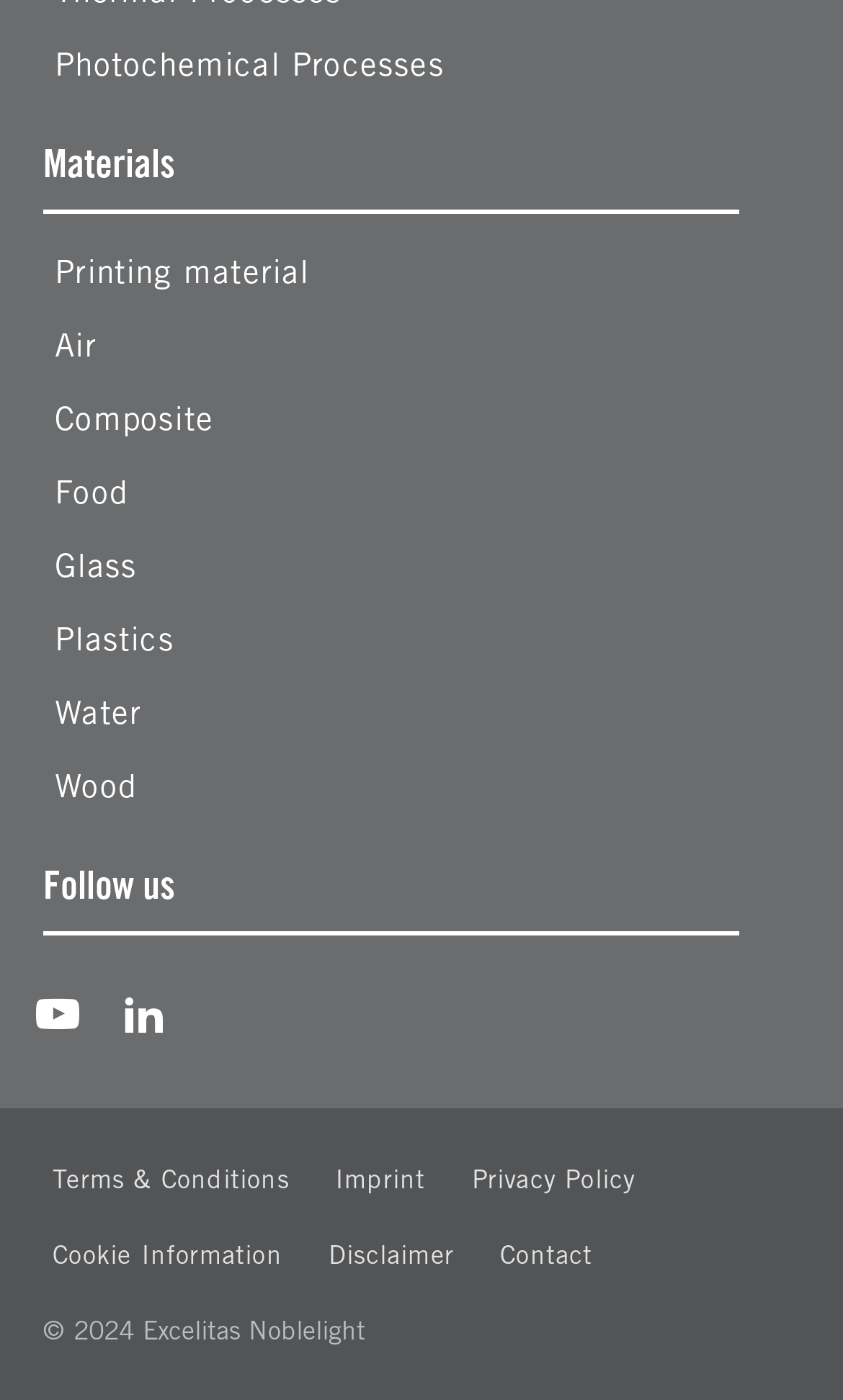Answer the question using only a single word or phrase: 
What is the last link in the footer section?

Contact